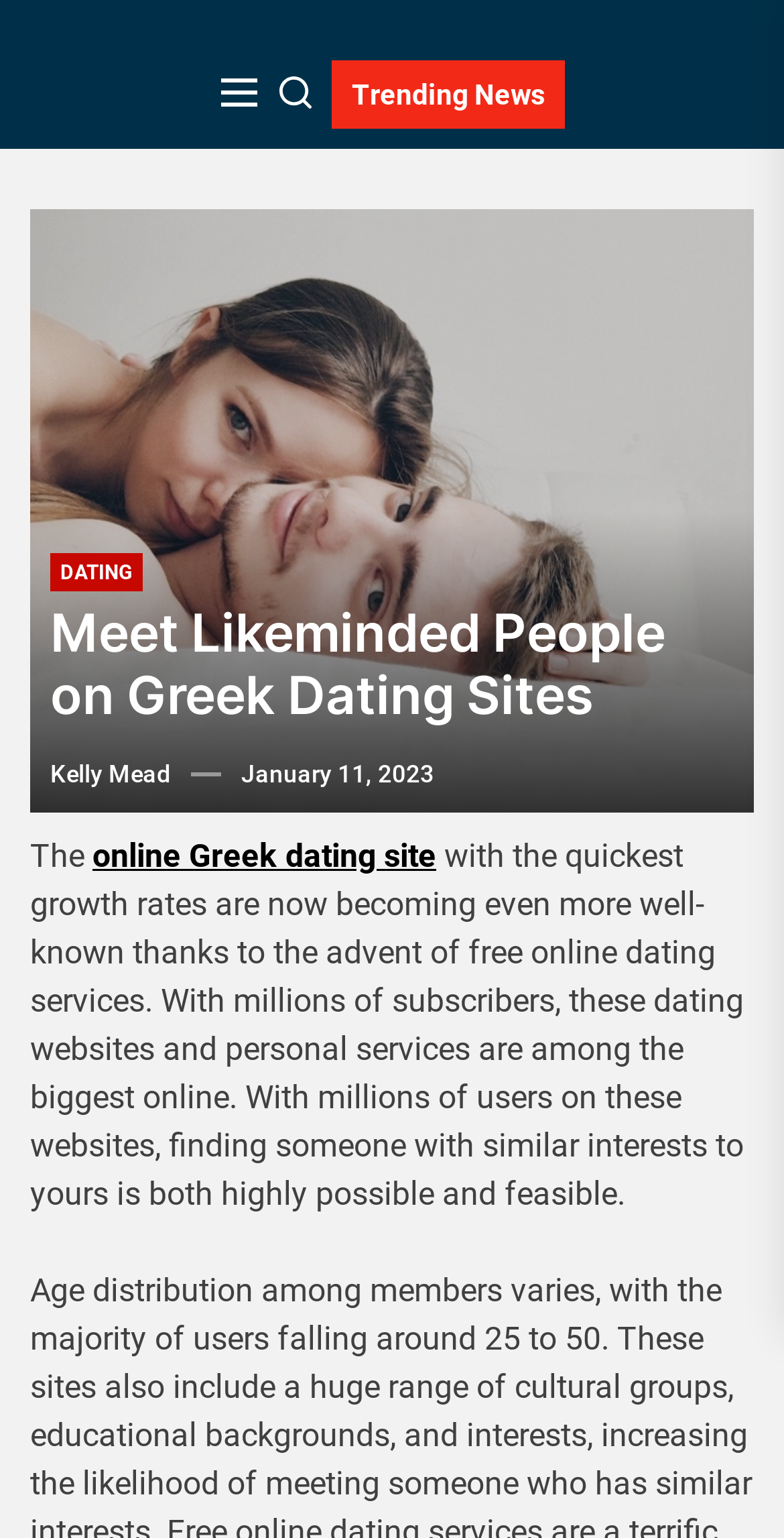Please find and provide the title of the webpage.

Meet Likeminded People on Greek Dating Sites 